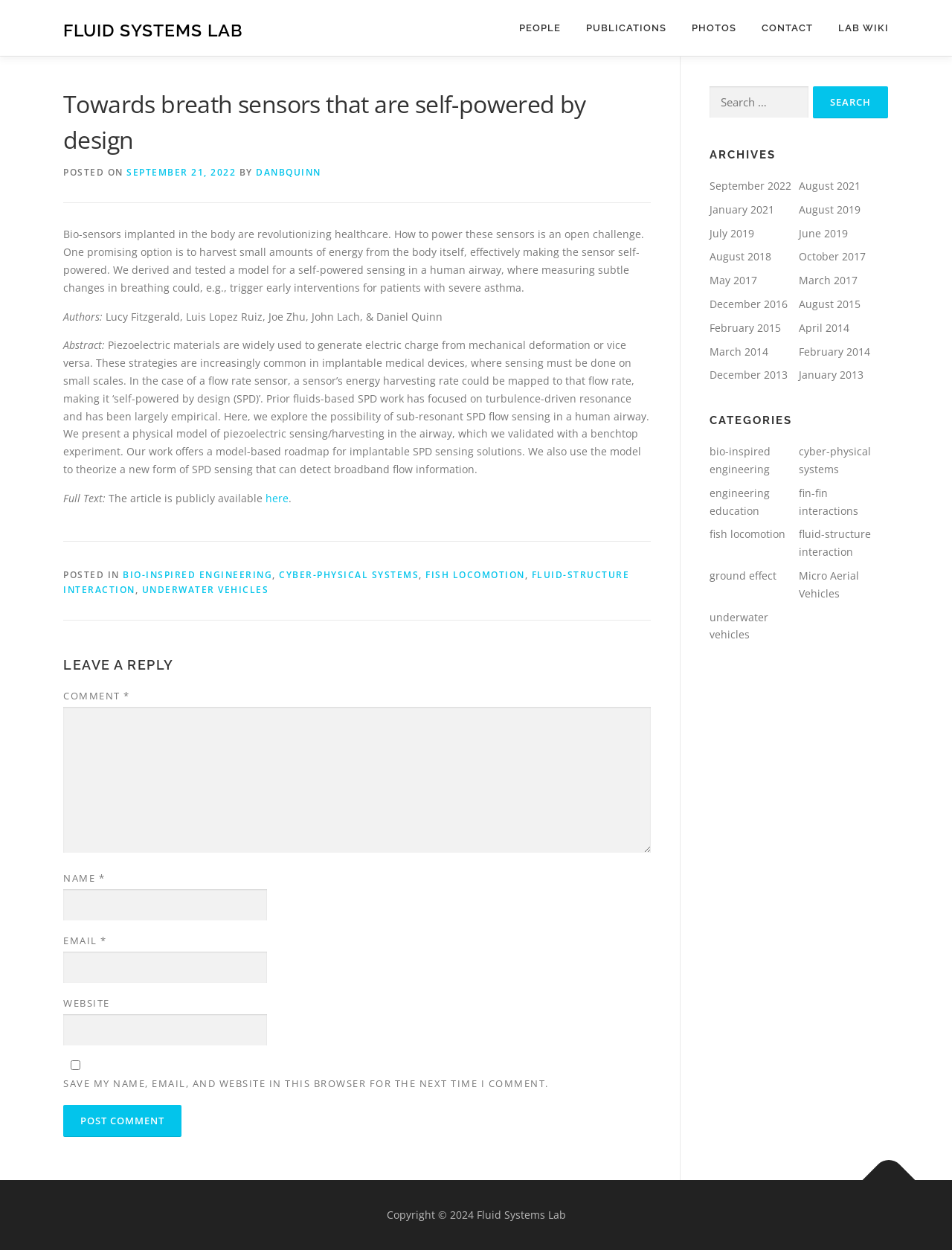What is the name of the lab?
Please answer the question with as much detail as possible using the screenshot.

The name of the lab can be found in the top left corner of the webpage, where it is written as 'Towards breath sensors that are self-powered by design – Fluid Systems Lab'.